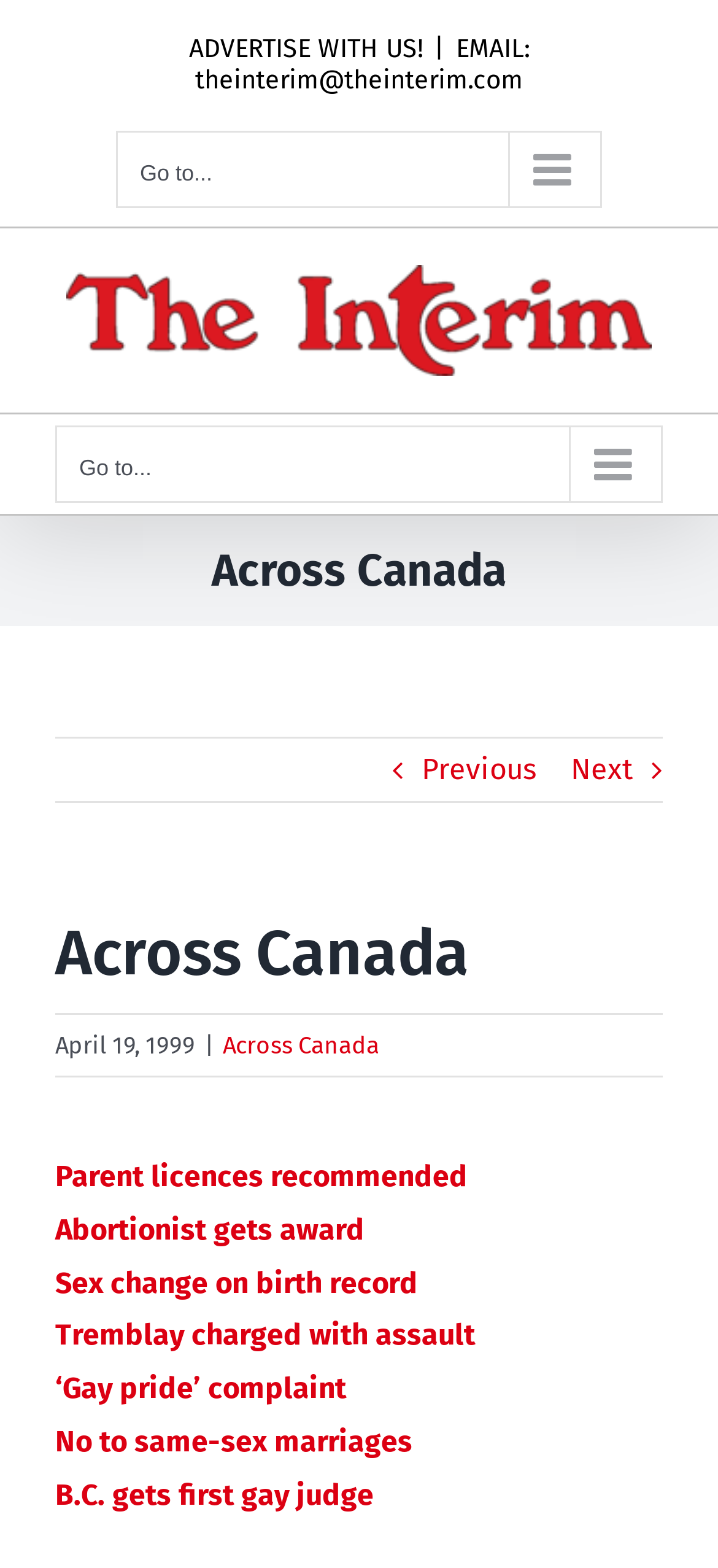Specify the bounding box coordinates of the area to click in order to execute this command: 'Open the 'Main Menu Mobile''. The coordinates should consist of four float numbers ranging from 0 to 1, and should be formatted as [left, top, right, bottom].

[0.077, 0.271, 0.923, 0.32]